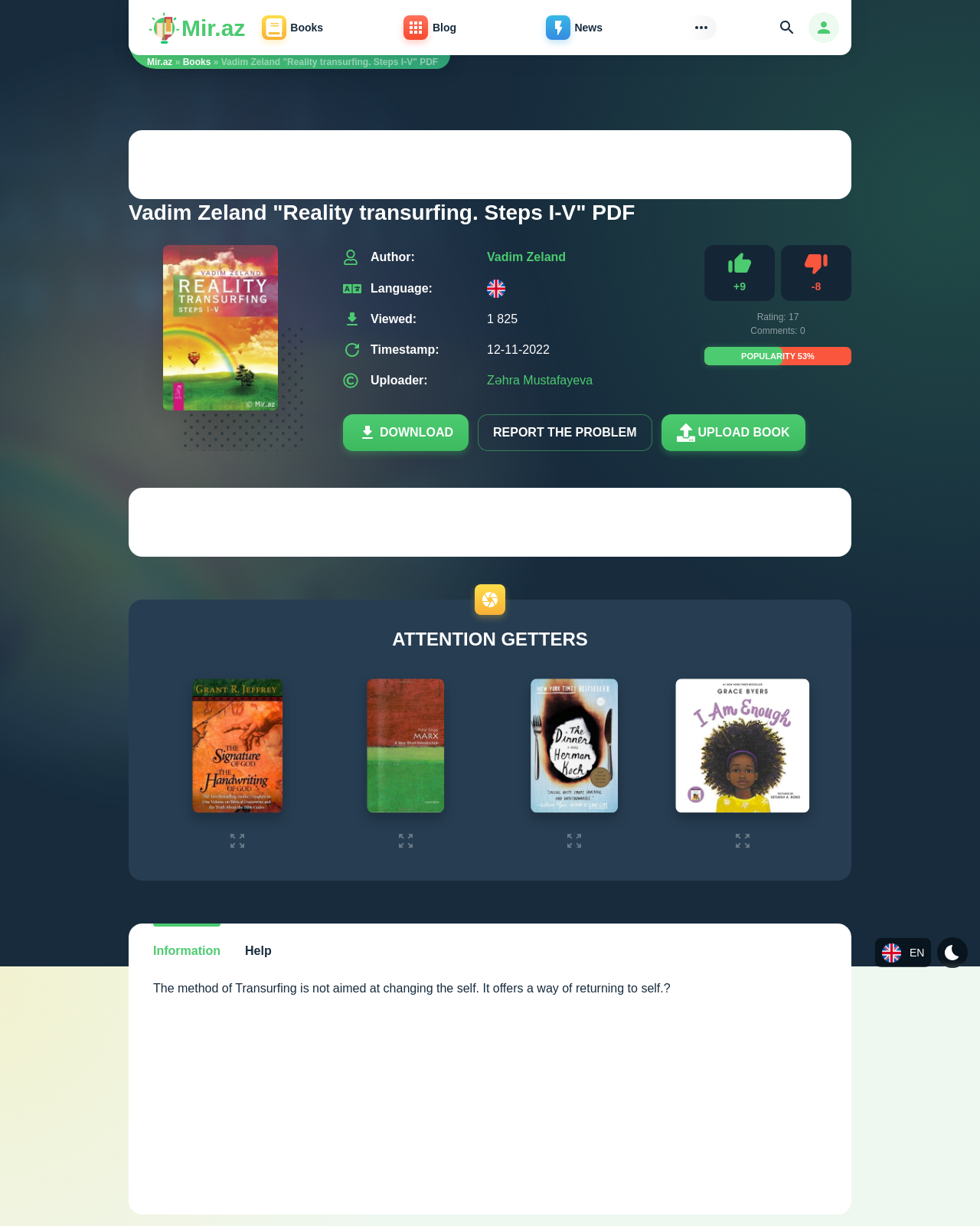What is the language of the book?
Give a thorough and detailed response to the question.

I found the answer by looking at the language information on the page, which is listed as 'Language: english'.